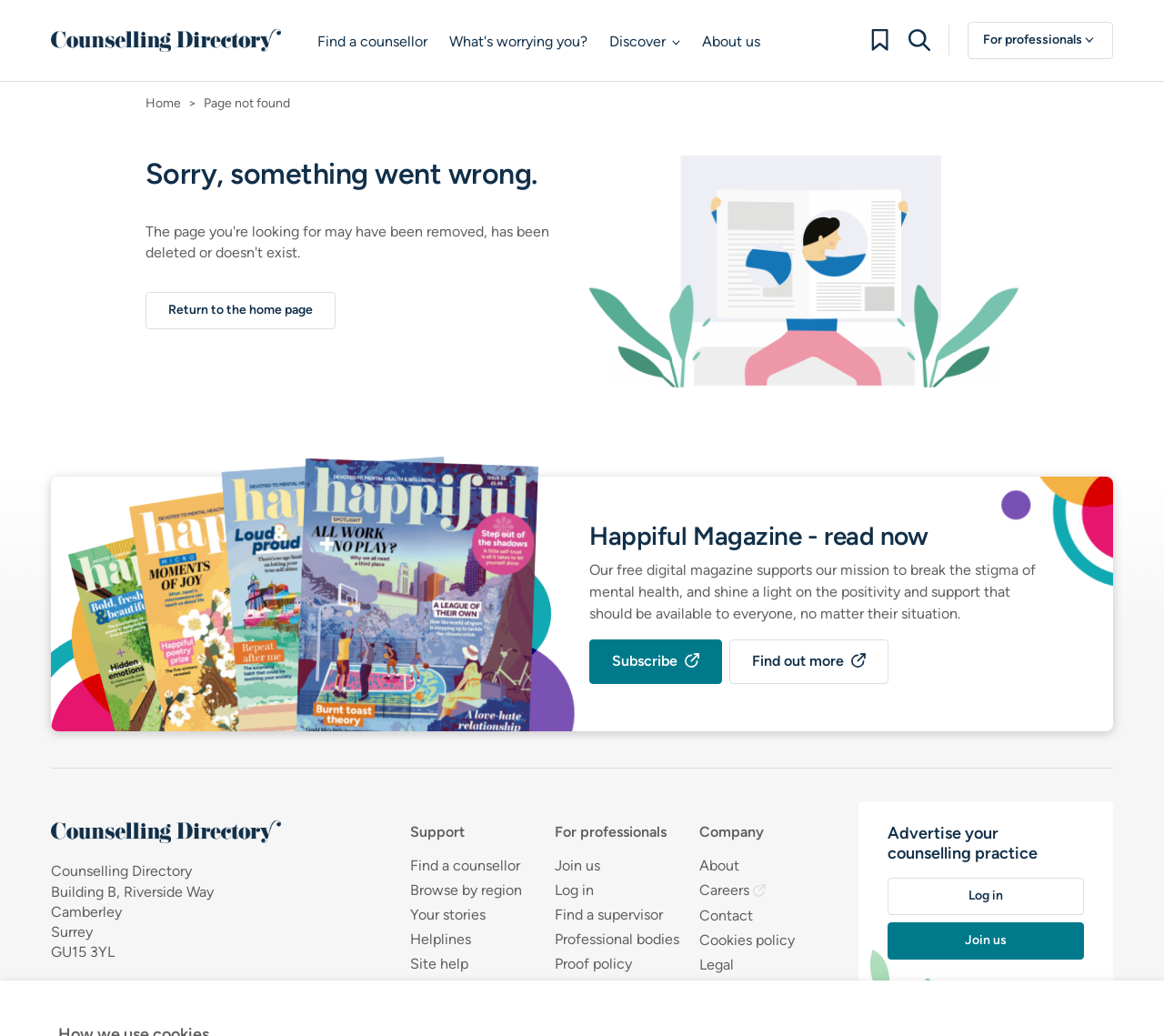How many images are there on this page?
Answer the question with a single word or phrase, referring to the image.

11